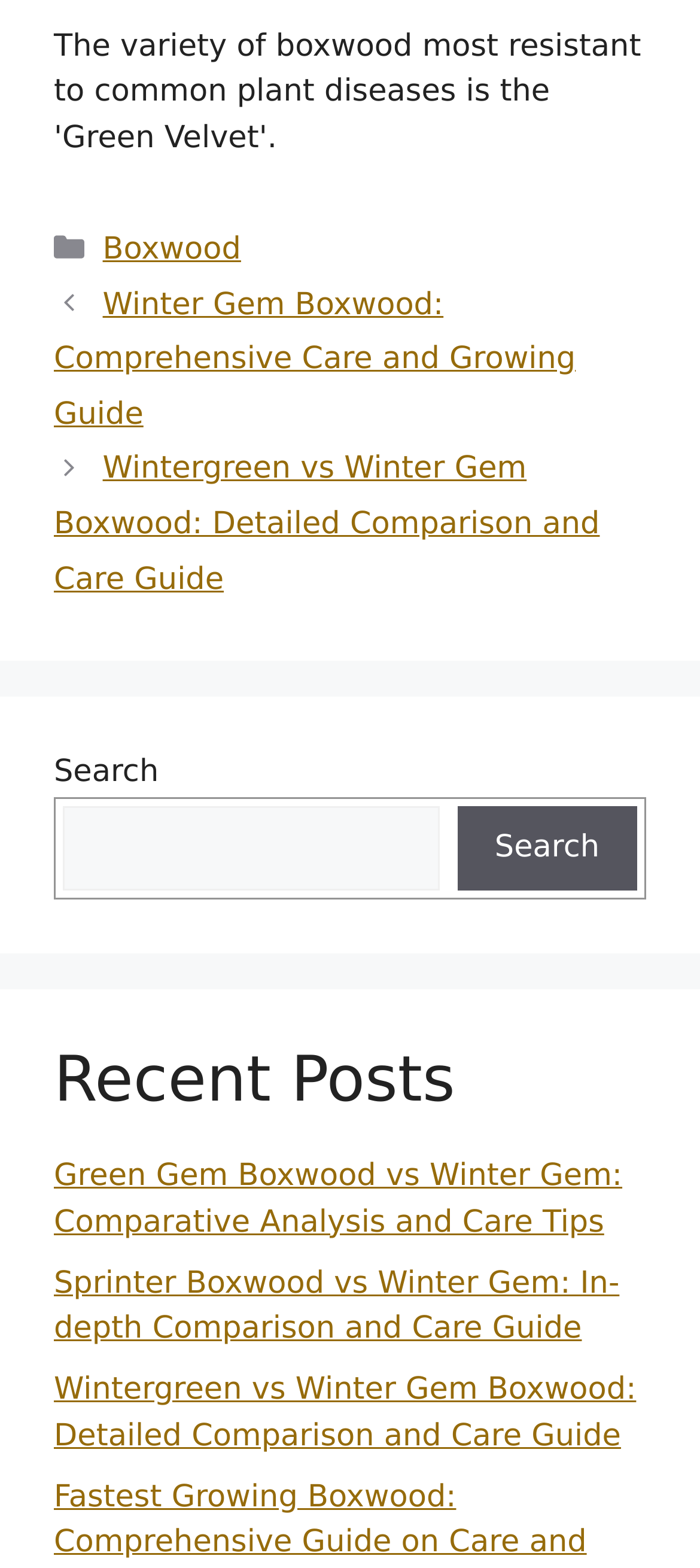How many categories are listed?
From the screenshot, provide a brief answer in one word or phrase.

1